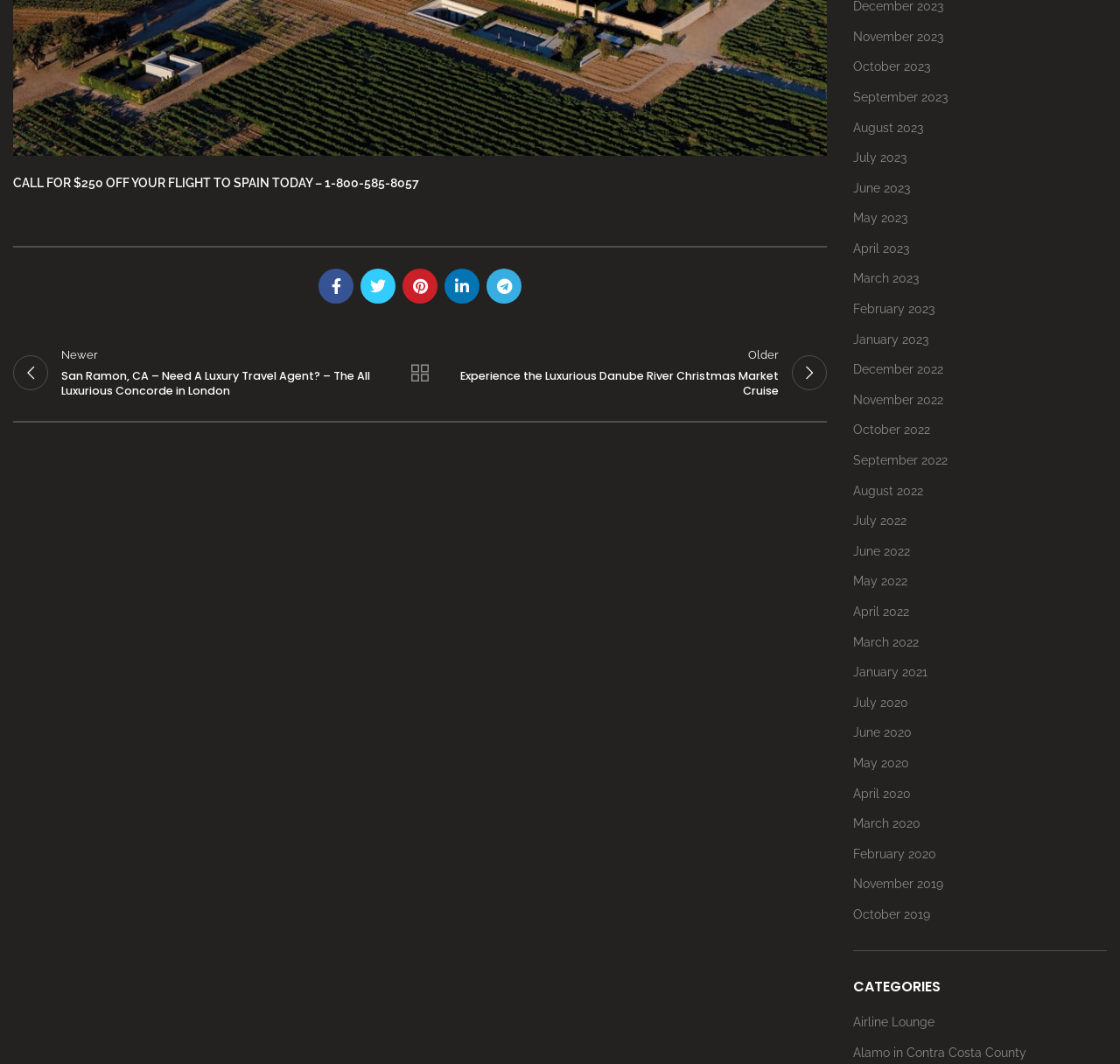Pinpoint the bounding box coordinates of the element that must be clicked to accomplish the following instruction: "Visit Facebook social link". The coordinates should be in the format of four float numbers between 0 and 1, i.e., [left, top, right, bottom].

[0.284, 0.252, 0.316, 0.285]